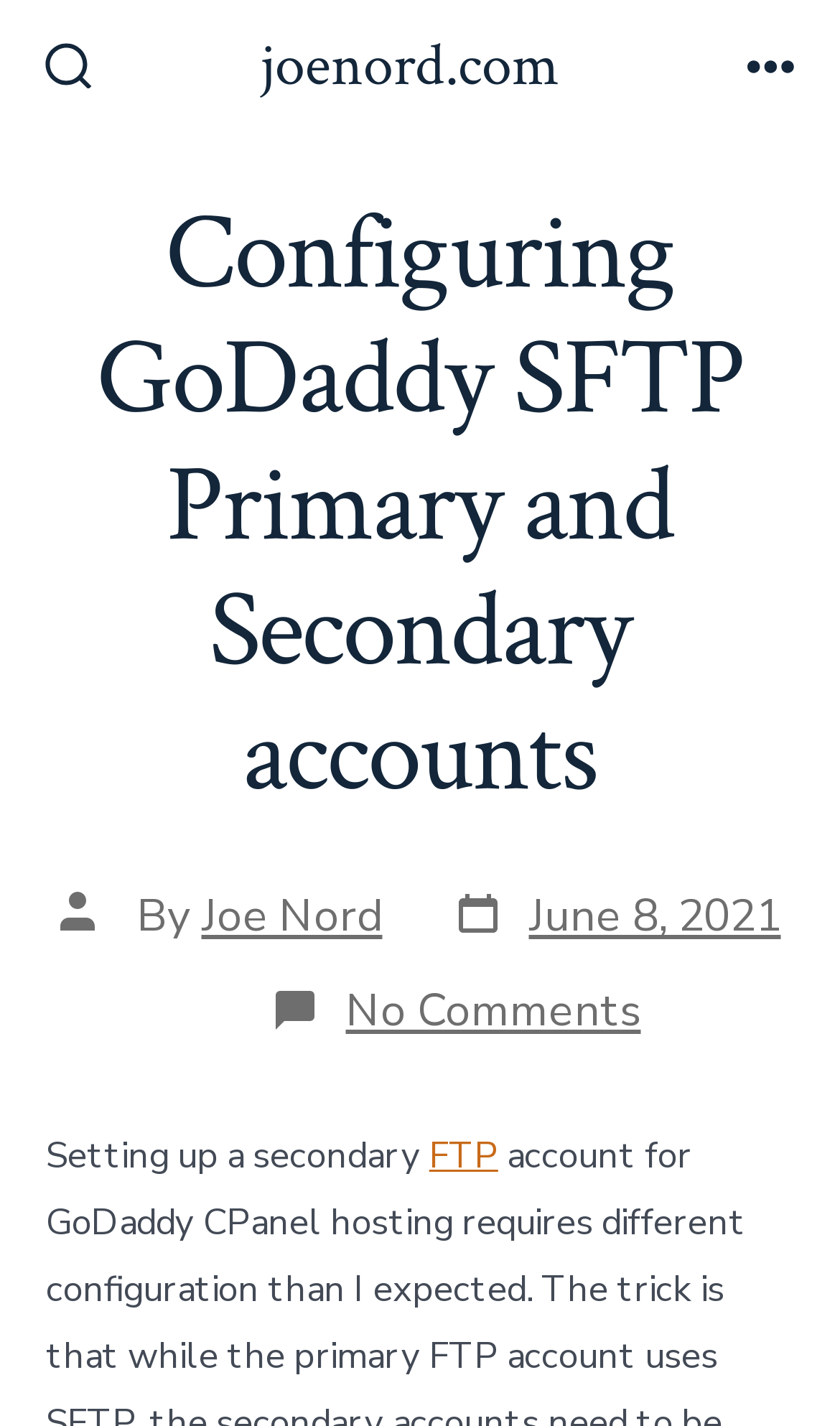Please answer the following question using a single word or phrase: 
What is the date of this post?

June 8, 2021